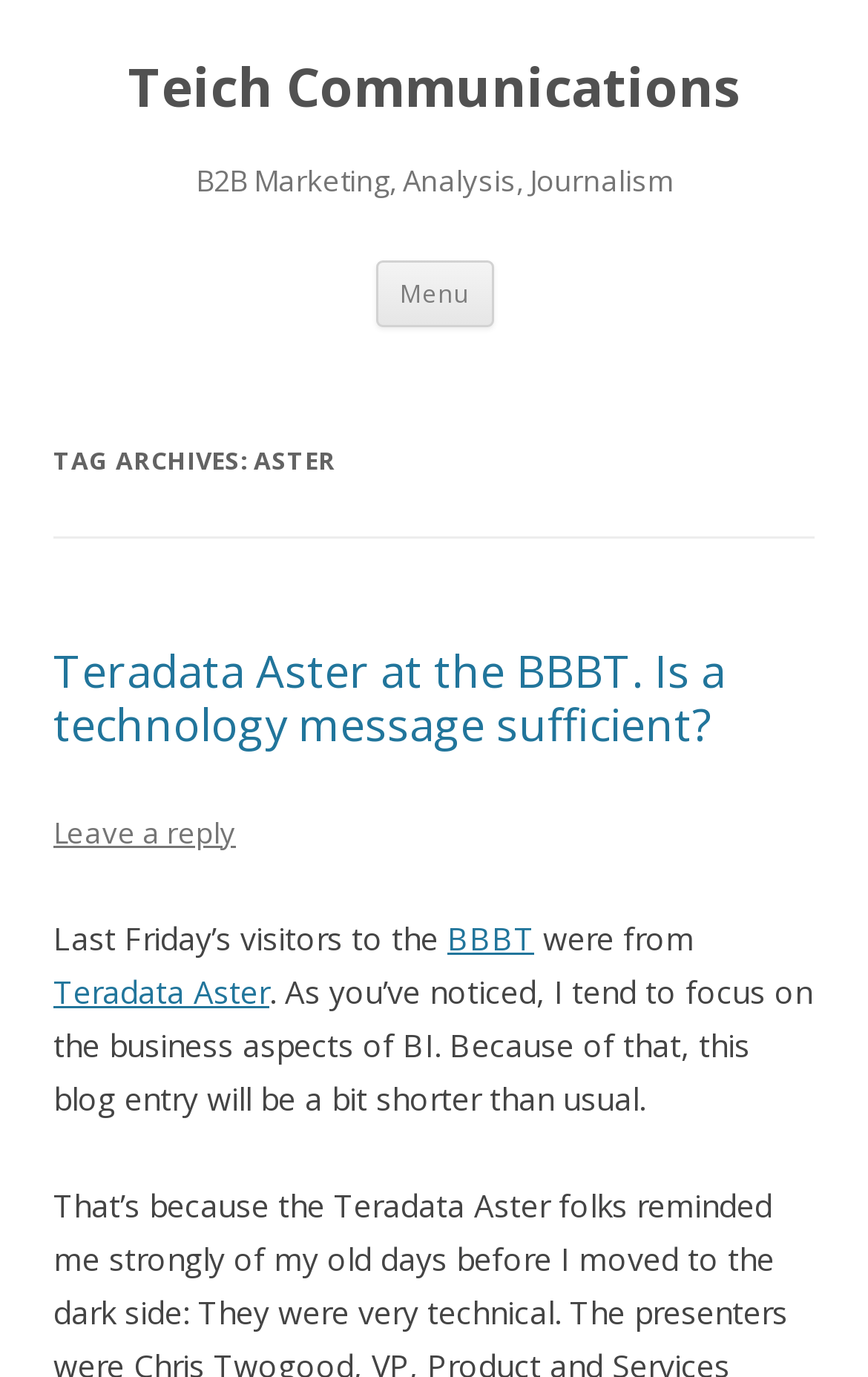Review the image closely and give a comprehensive answer to the question: What is the topic of the blog post?

The topic of the blog post can be inferred from the heading element 'TAG ARCHIVES: ASTER' and the link 'Teradata Aster at the BBBT. Is a technology message sufficient?' which suggests that the blog post is about Teradata Aster.